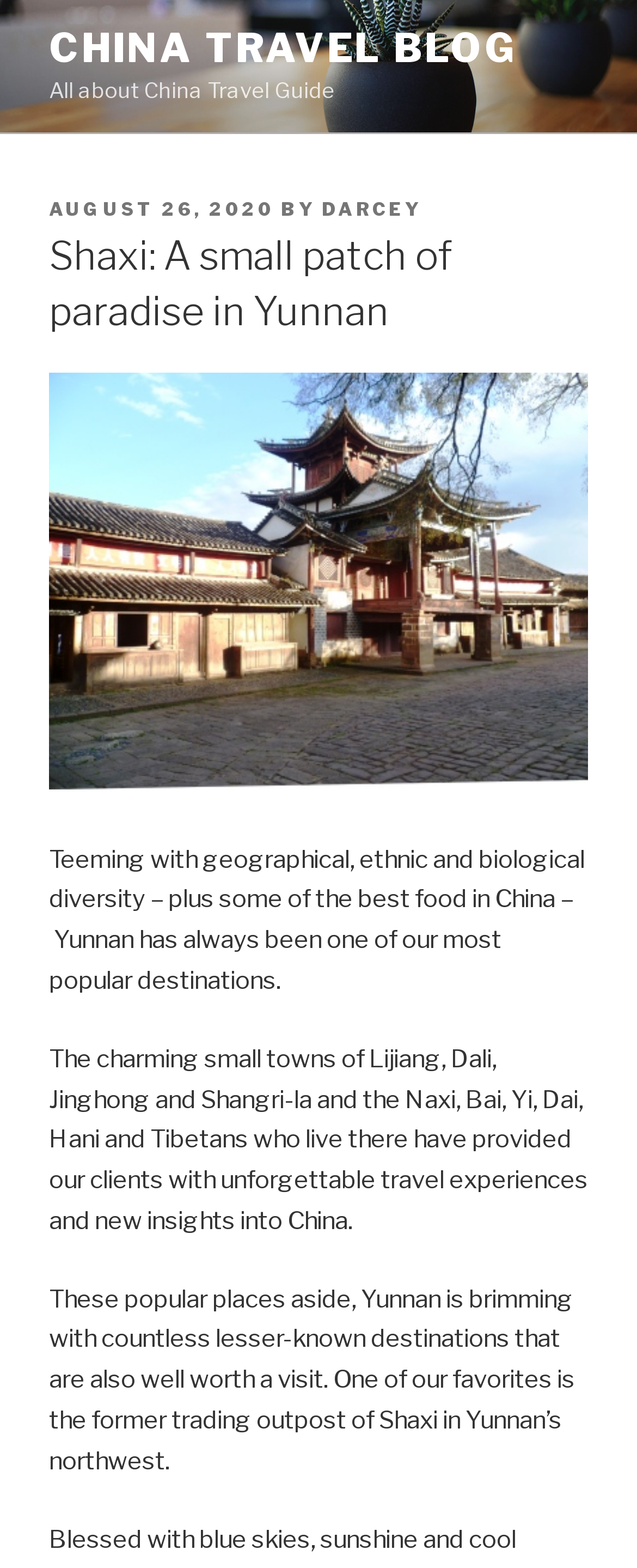Locate the UI element described as follows: "Darcey". Return the bounding box coordinates as four float numbers between 0 and 1 in the order [left, top, right, bottom].

[0.505, 0.126, 0.662, 0.141]